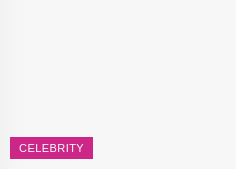Give an in-depth description of what is happening in the image.

This image features a pink rectangular button labeled "CELEBRITY." The button is designed with a bold and vibrant color, contrasting with the lighter background to draw attention. It is often used in digital contexts to navigate or highlight content related to celebrity news, gossip, or events. The button's prominent placement suggests that it serves as a key element for engaging with topics centered on the lives and activities of famous individuals.